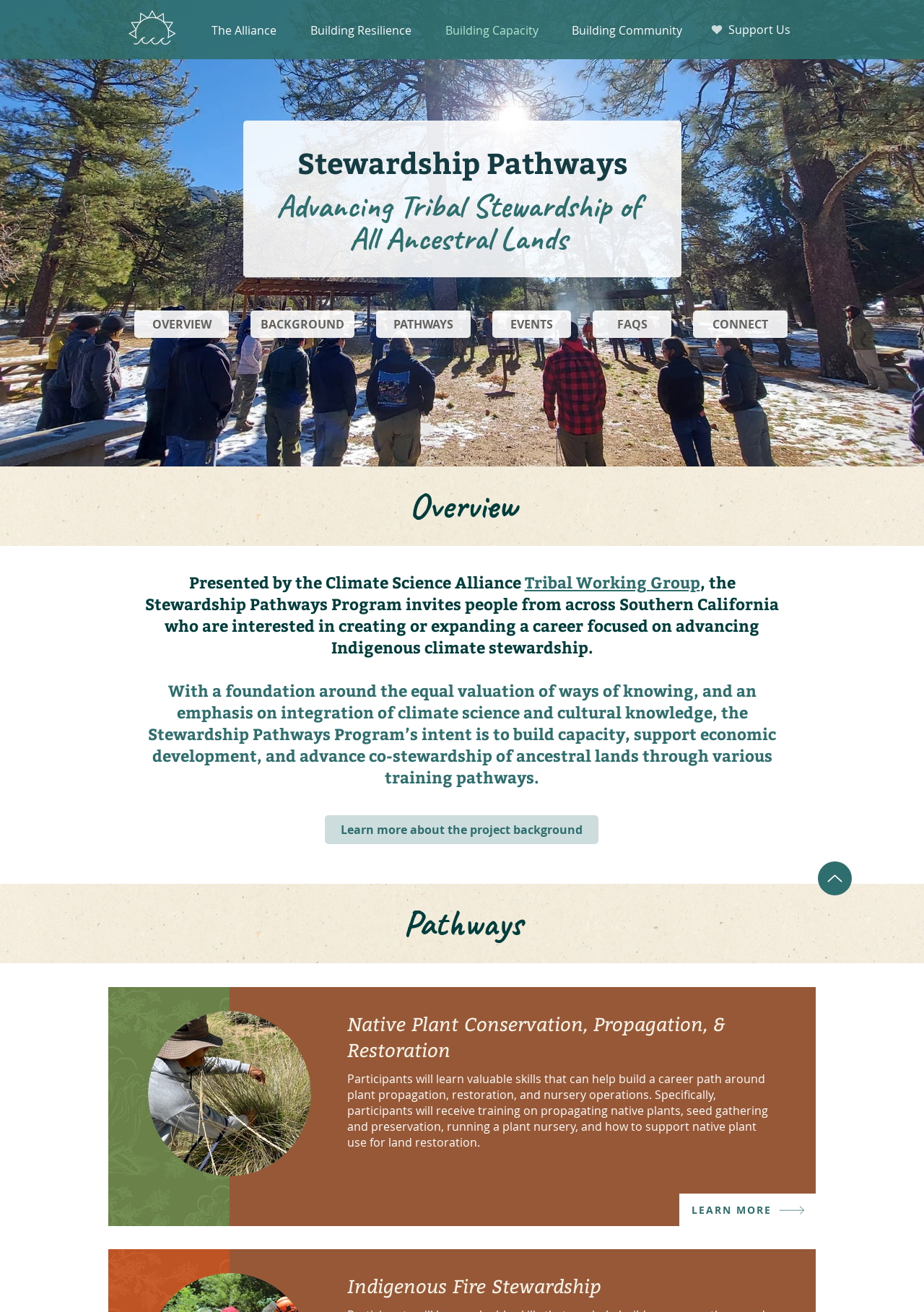What is the topic of the first pathway described on the webpage?
Answer the question with as much detail as possible.

I found this answer by reading the section titled 'Pathways' and looking at the first pathway described, which is about Native Plant Conservation, Propagation, & Restoration.